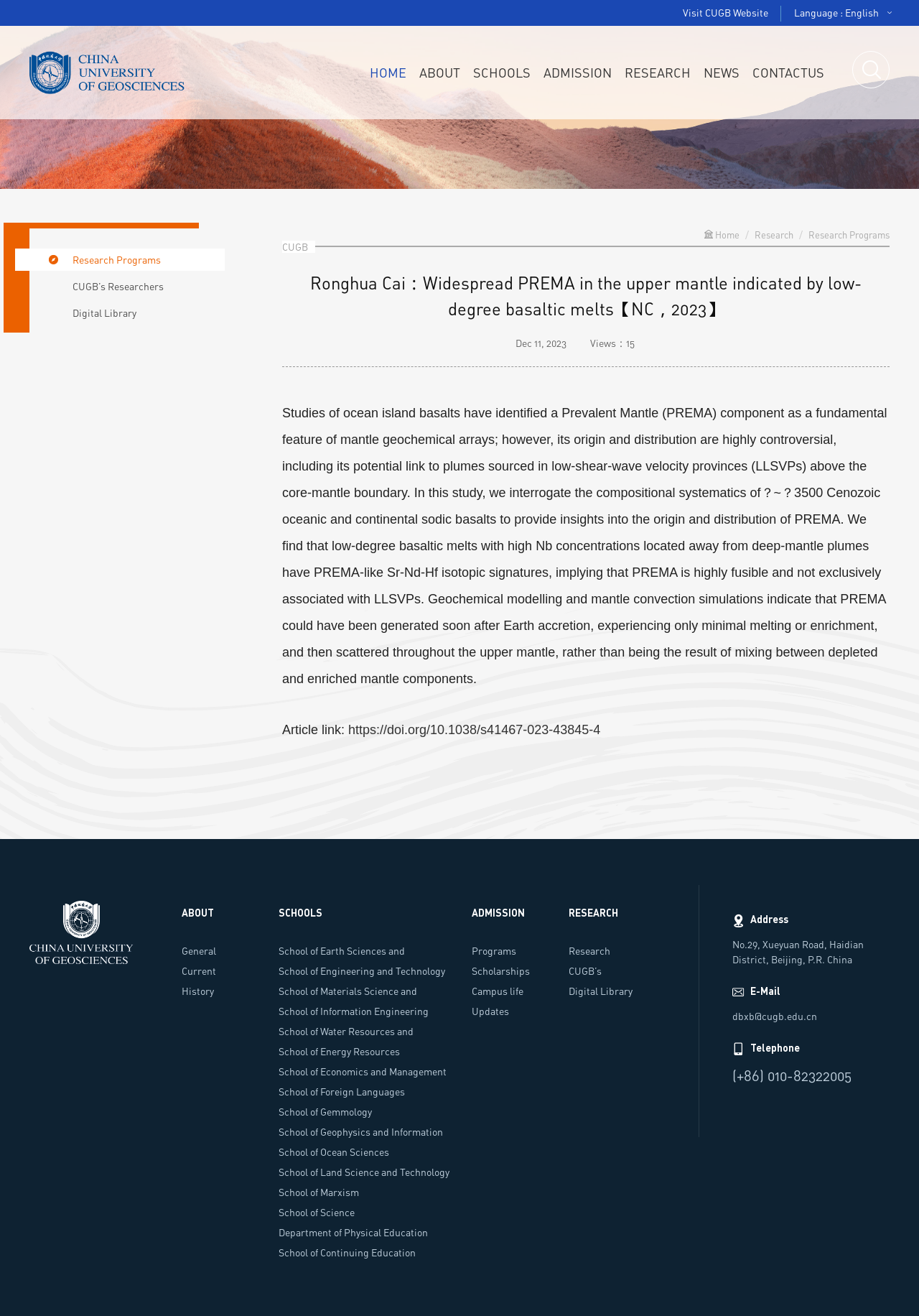What is the research program mentioned in the article? Look at the image and give a one-word or short phrase answer.

PREMA